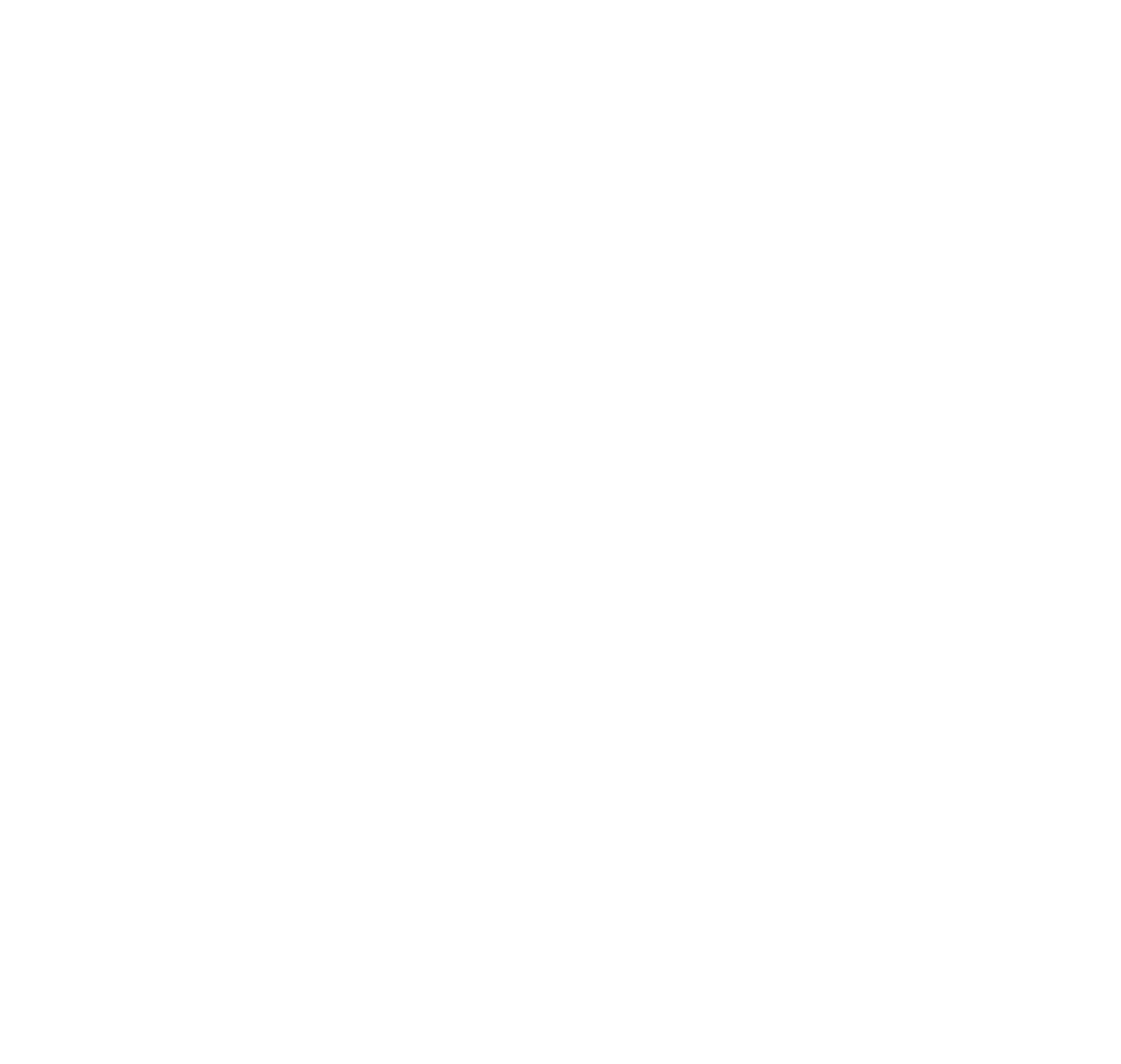Please identify the bounding box coordinates of the clickable element to fulfill the following instruction: "Explore 'Architecture & Design' services". The coordinates should be four float numbers between 0 and 1, i.e., [left, top, right, bottom].

[0.489, 0.519, 0.629, 0.534]